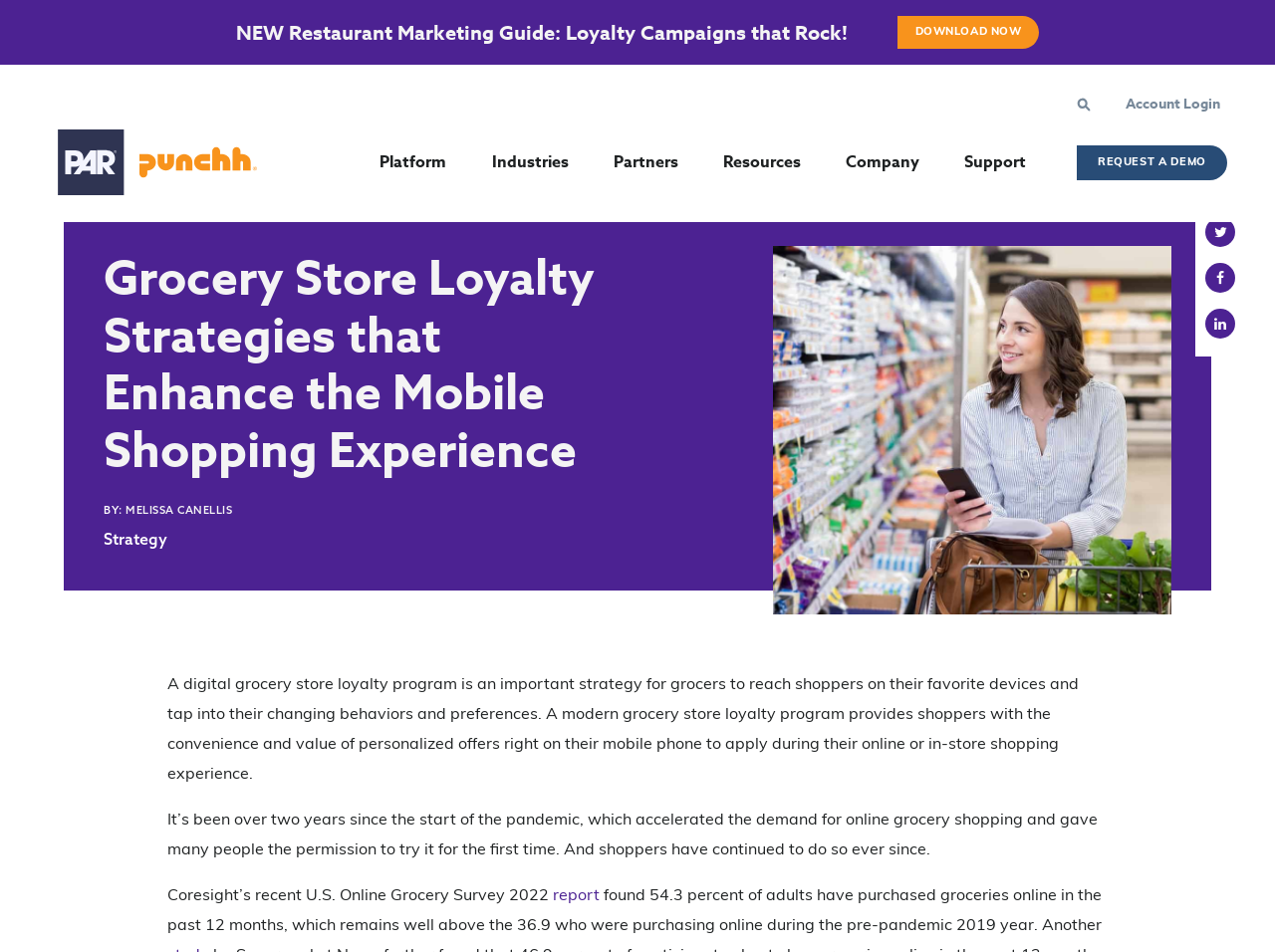Determine the bounding box coordinates of the clickable region to execute the instruction: "Download the restaurant marketing guide". The coordinates should be four float numbers between 0 and 1, denoted as [left, top, right, bottom].

[0.665, 0.017, 0.815, 0.051]